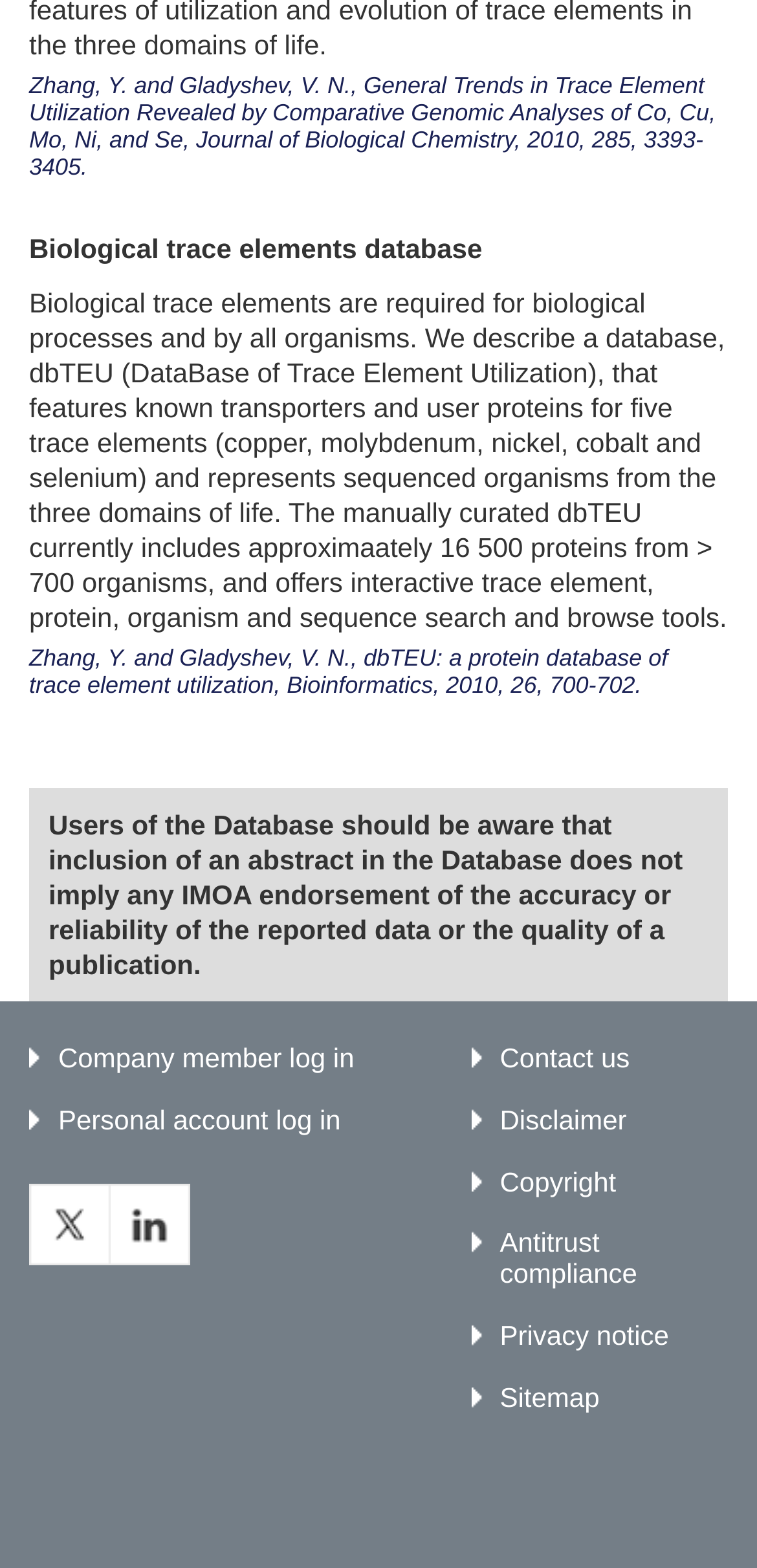Locate the bounding box coordinates of the segment that needs to be clicked to meet this instruction: "contact us".

[0.622, 0.665, 0.832, 0.684]